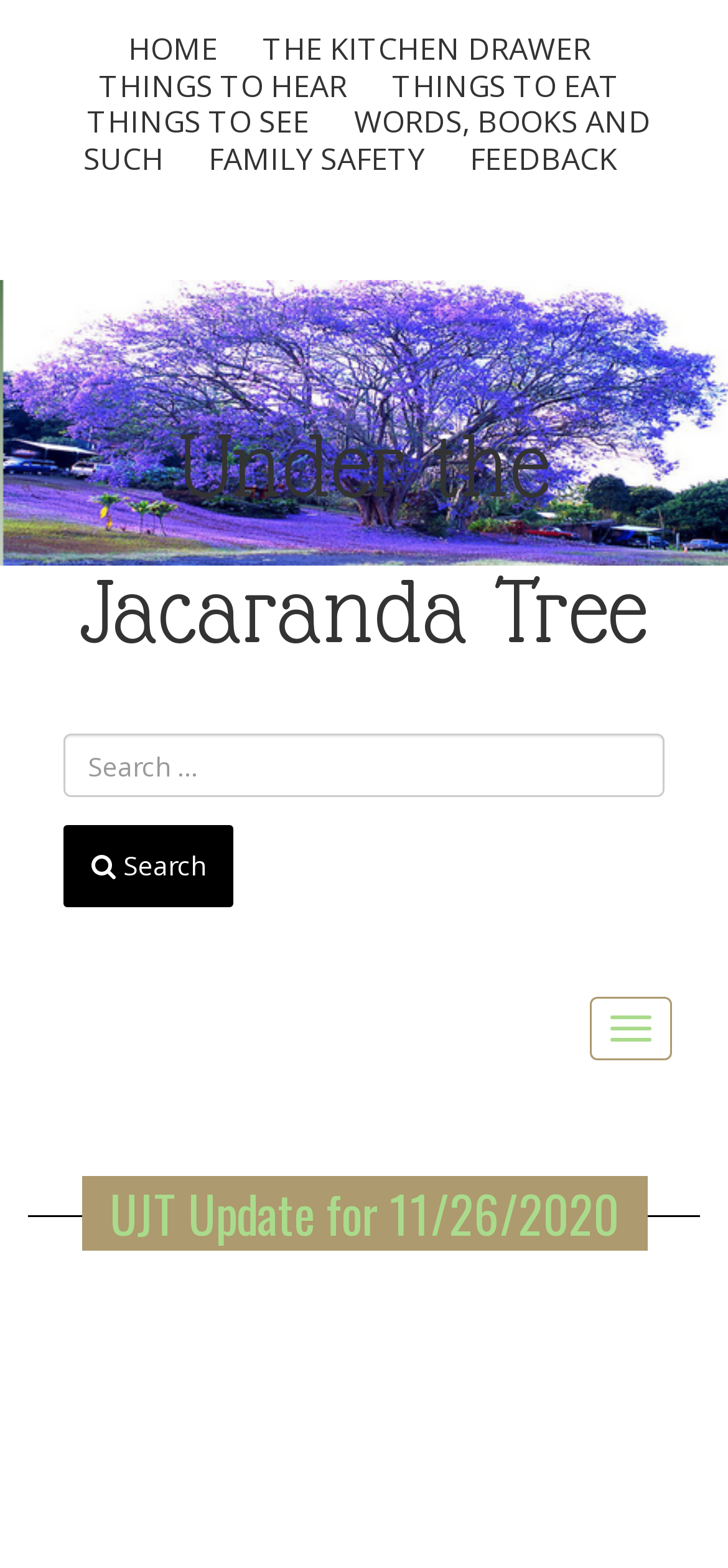Using the provided description: "Words, Books and Such", find the bounding box coordinates of the corresponding UI element. The output should be four float numbers between 0 and 1, in the format [left, top, right, bottom].

[0.114, 0.065, 0.894, 0.114]